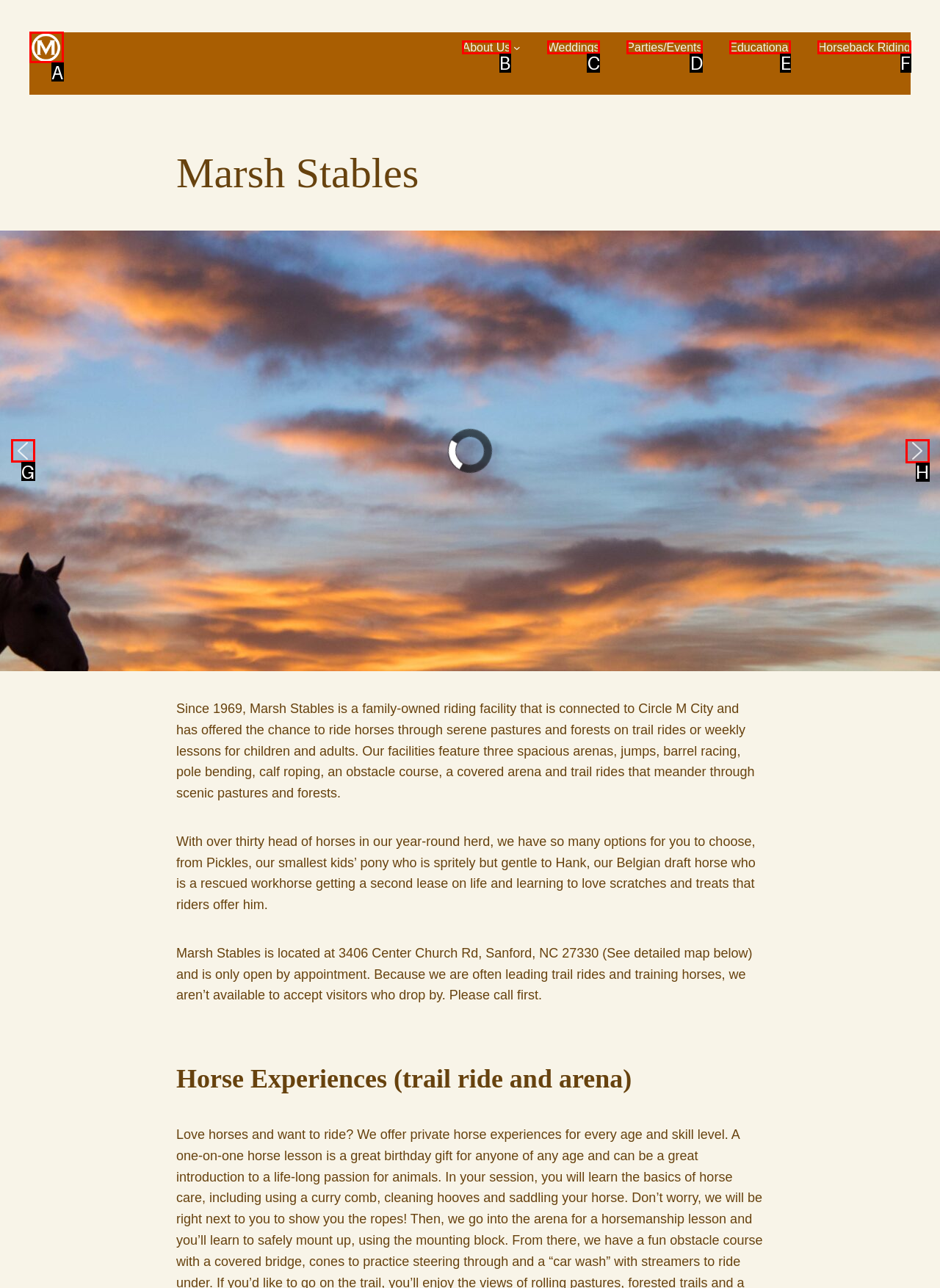Identify the correct option to click in order to complete this task: Click the previous arrow
Answer with the letter of the chosen option directly.

G